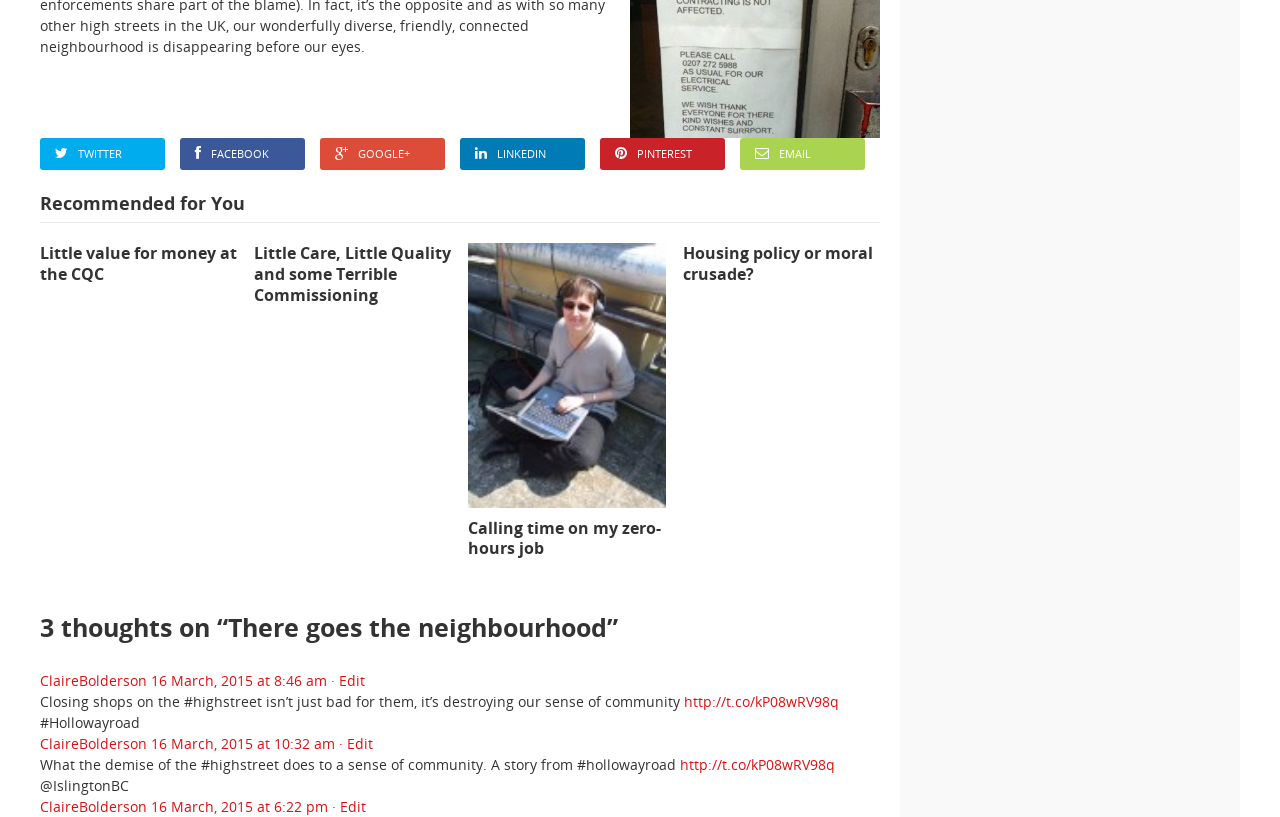Identify the bounding box coordinates for the UI element described as: "The Civil Procedure Rules".

None